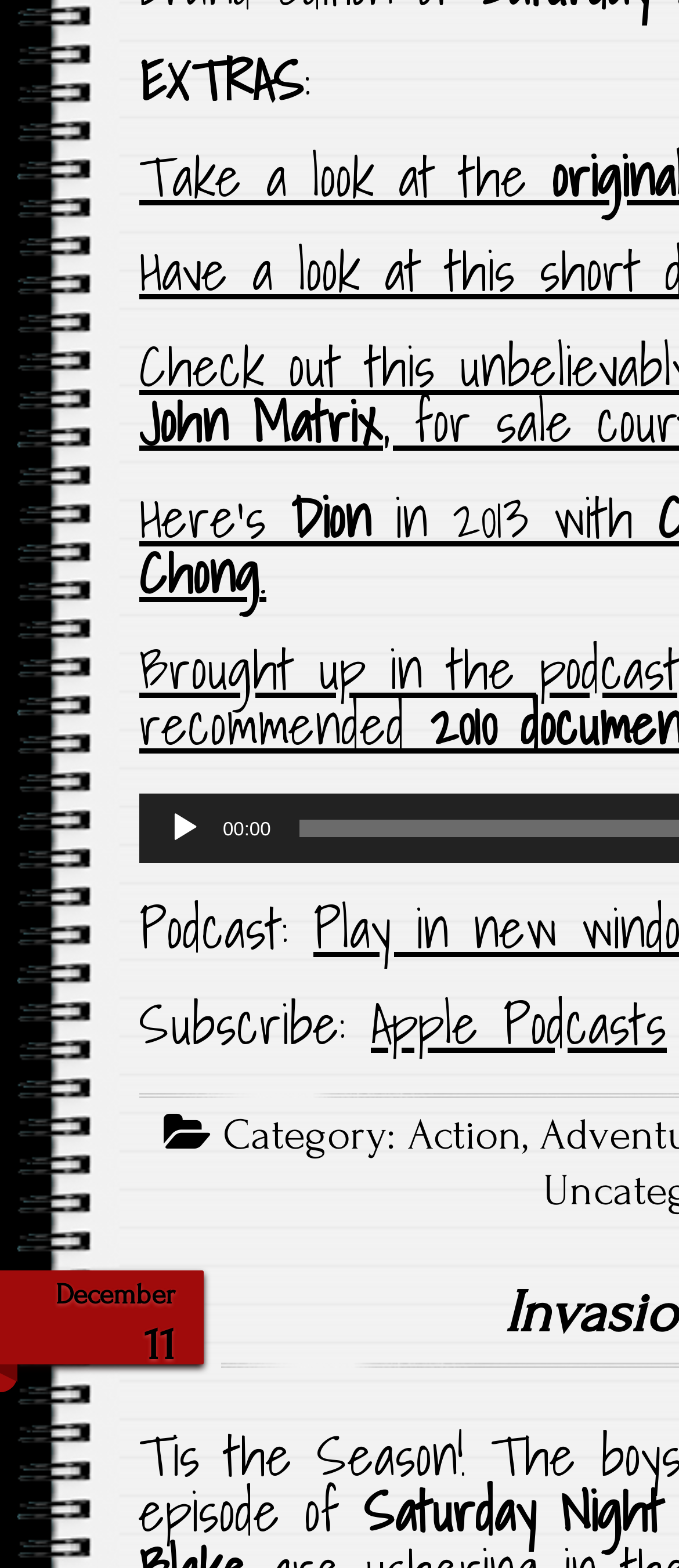What is the function of the button below the 'Audio Player' text?
Your answer should be a single word or phrase derived from the screenshot.

Play